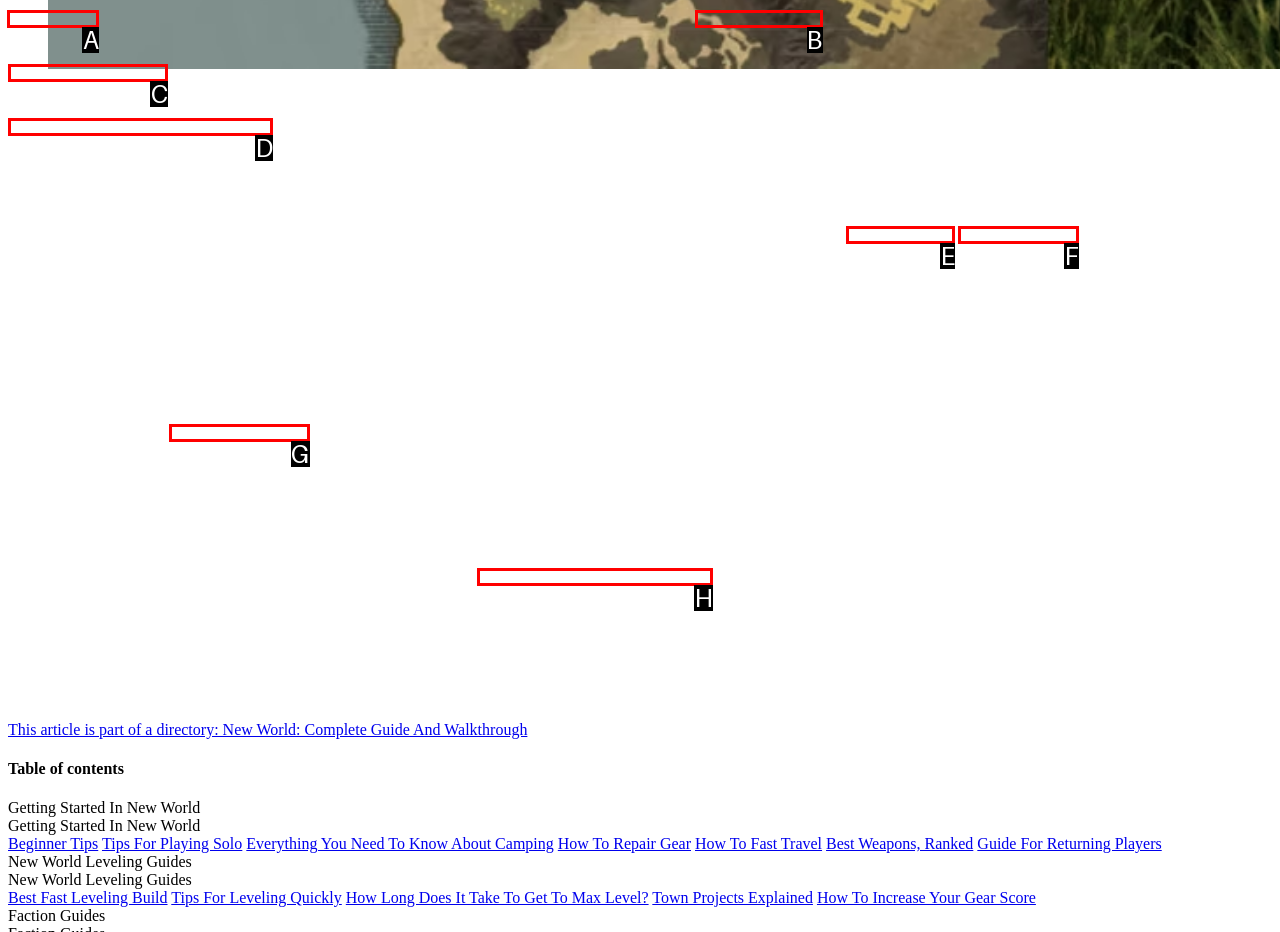Specify which element within the red bounding boxes should be clicked for this task: Click on Beginner Tips Respond with the letter of the correct option.

A